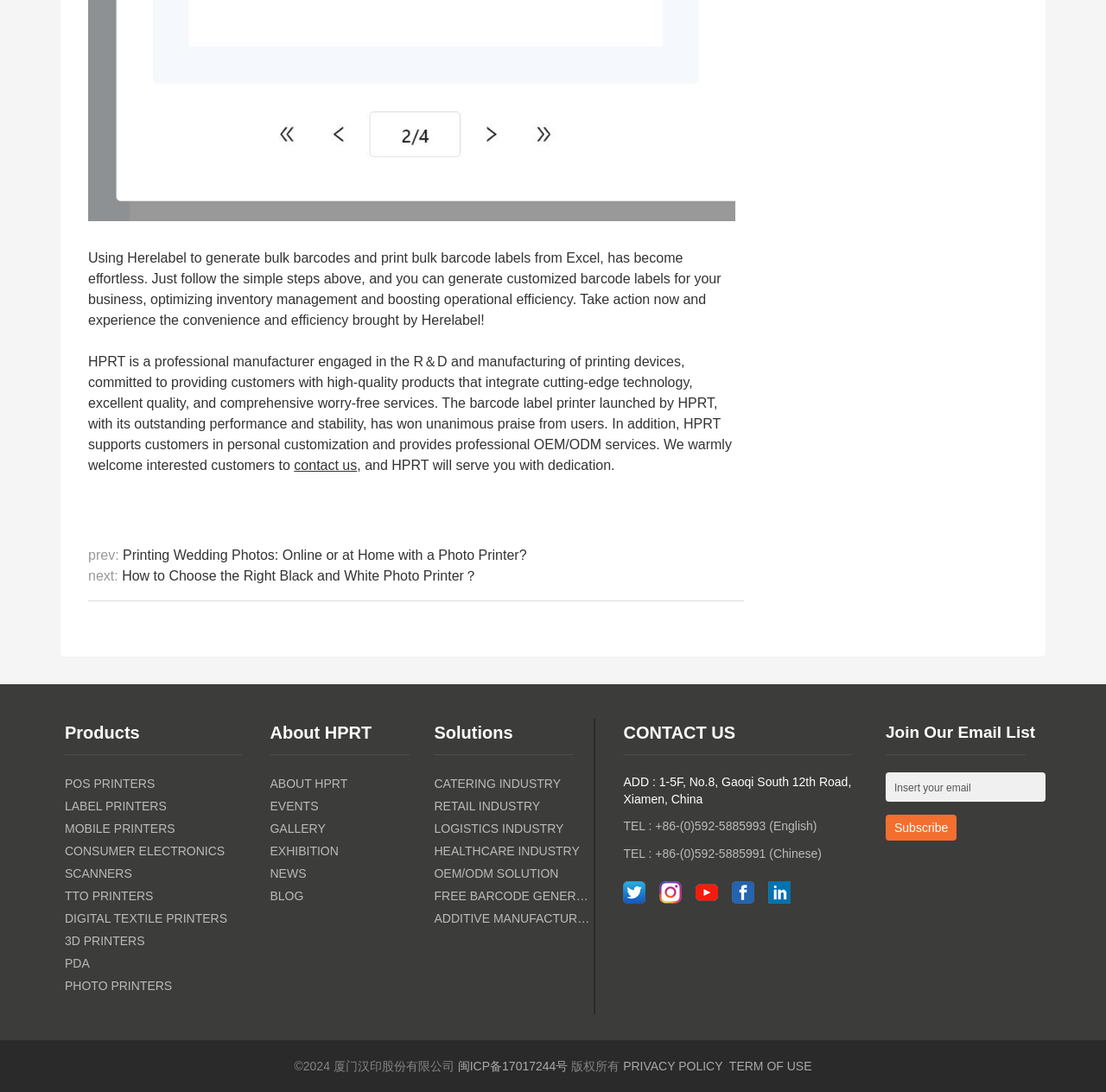Identify the bounding box coordinates of the part that should be clicked to carry out this instruction: "Click on 'FREE BARCODE GENERATOR'".

[0.393, 0.814, 0.533, 0.827]